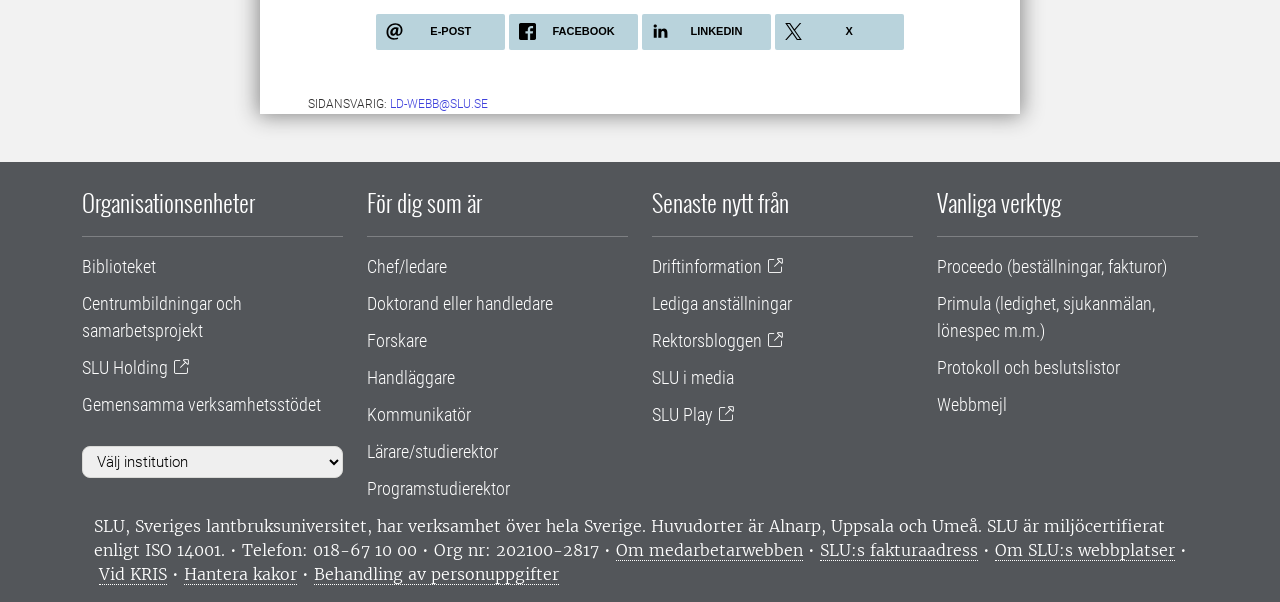Please identify the coordinates of the bounding box for the clickable region that will accomplish this instruction: "Explore the 'Family Camps' link".

None